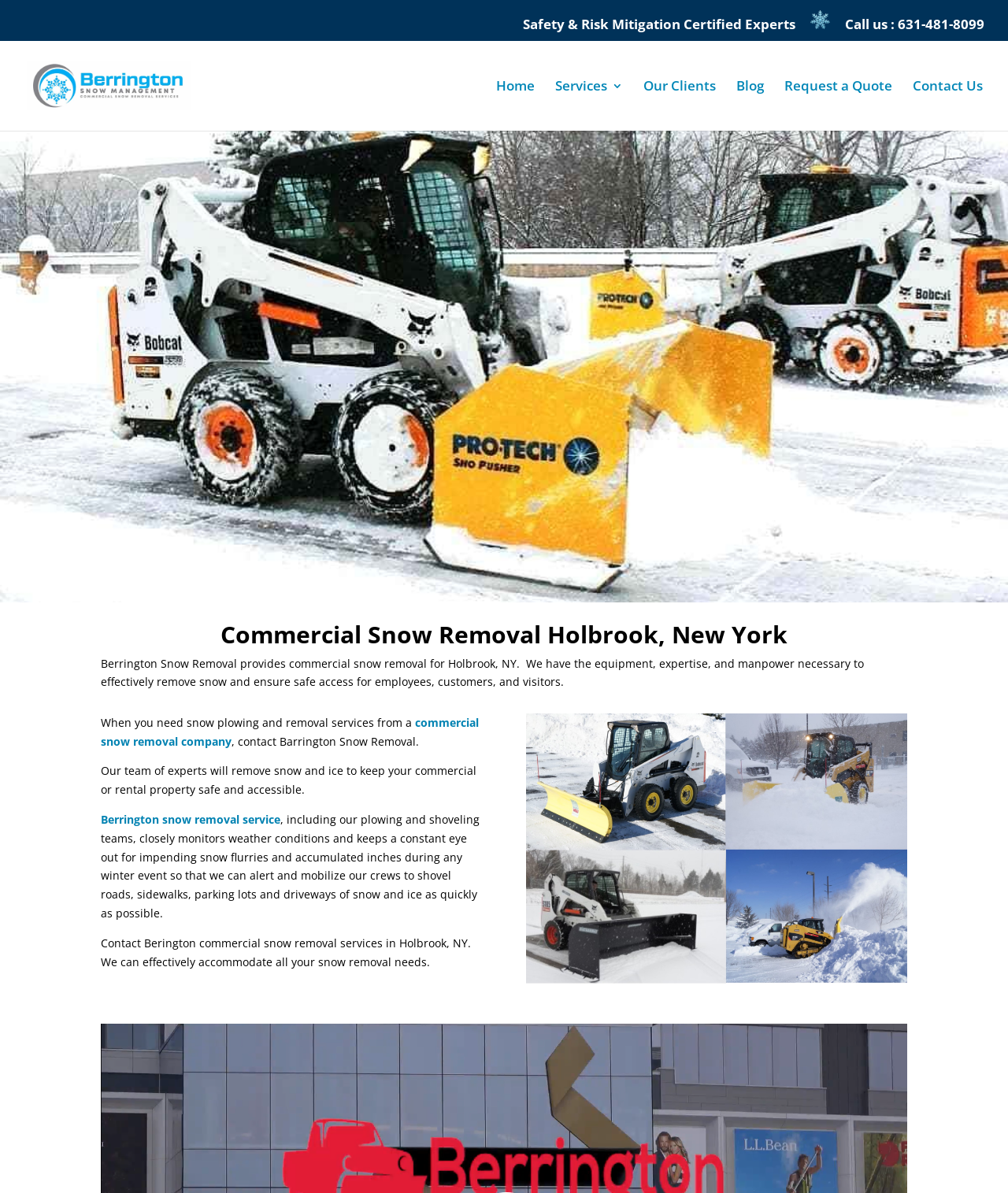What is the purpose of Berrington Snow Removal's team of experts?
Please give a detailed and elaborate answer to the question.

I found the purpose by reading the text which mentions 'Our team of experts will remove snow and ice to keep your commercial or rental property safe and accessible'.